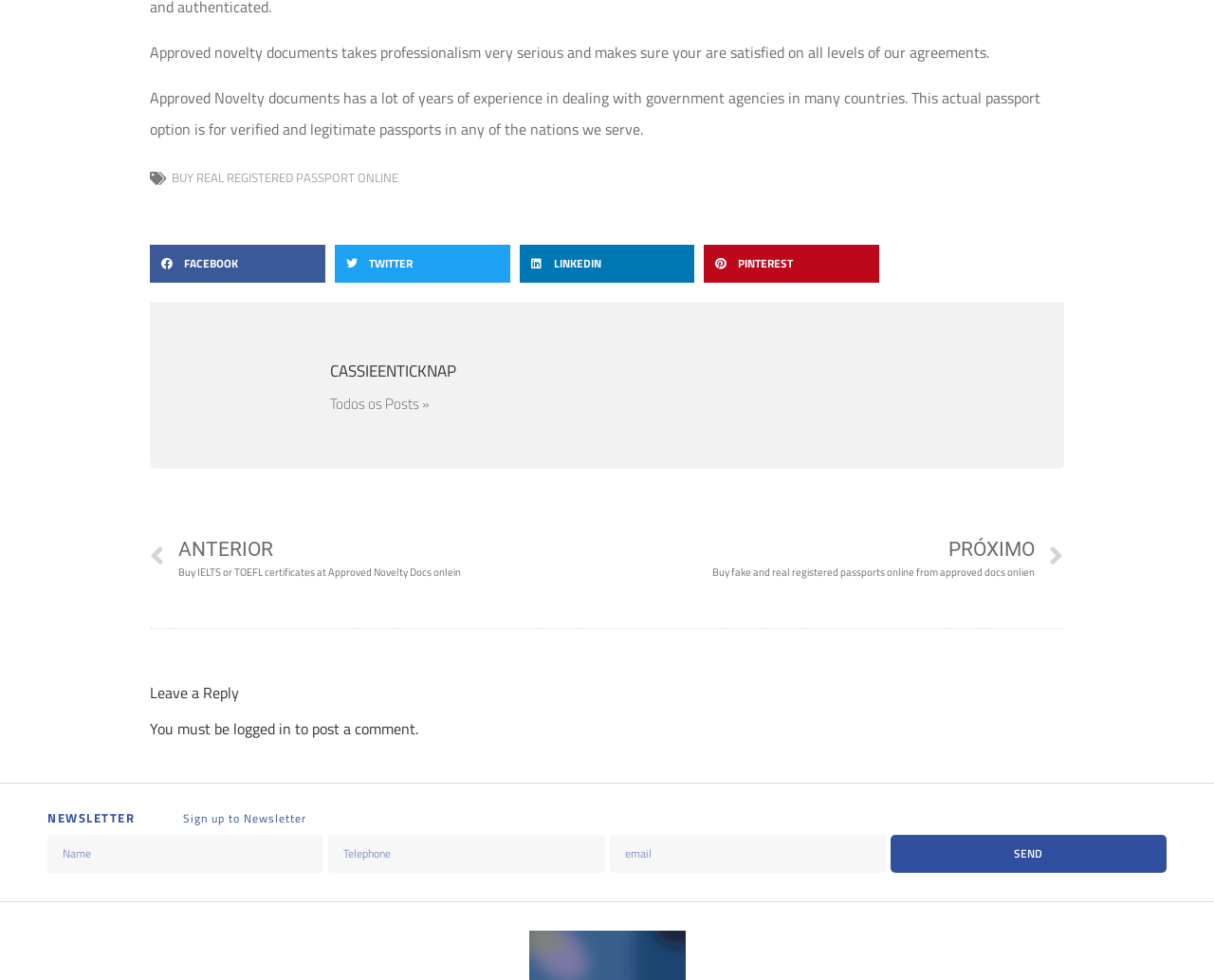What is required to post a comment?
From the image, respond using a single word or phrase.

Login